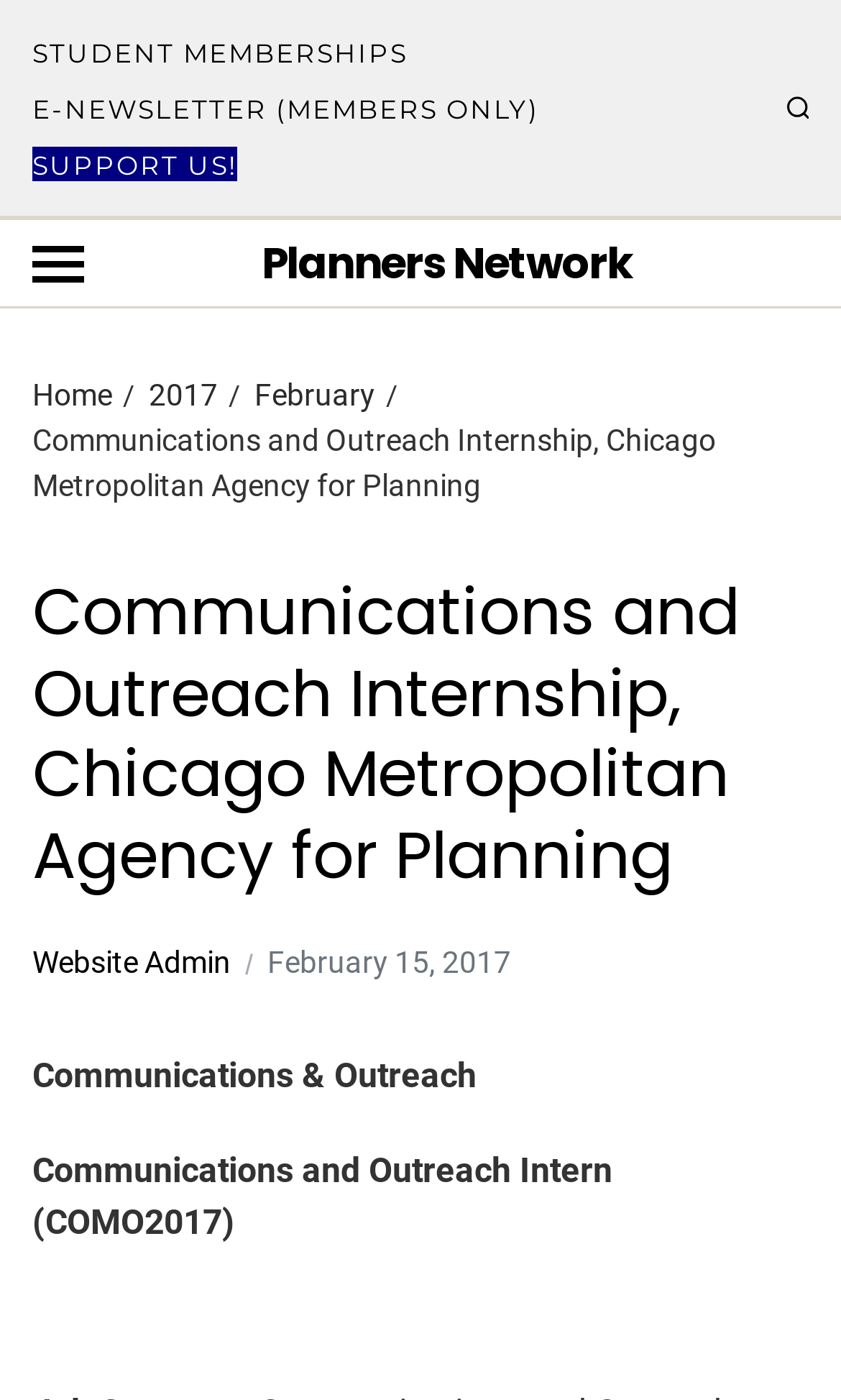What is the date of the internship posting?
Provide a detailed and well-explained answer to the question.

I found the date 'February 15, 2017' in the header section of the webpage, which indicates the date of the internship posting.